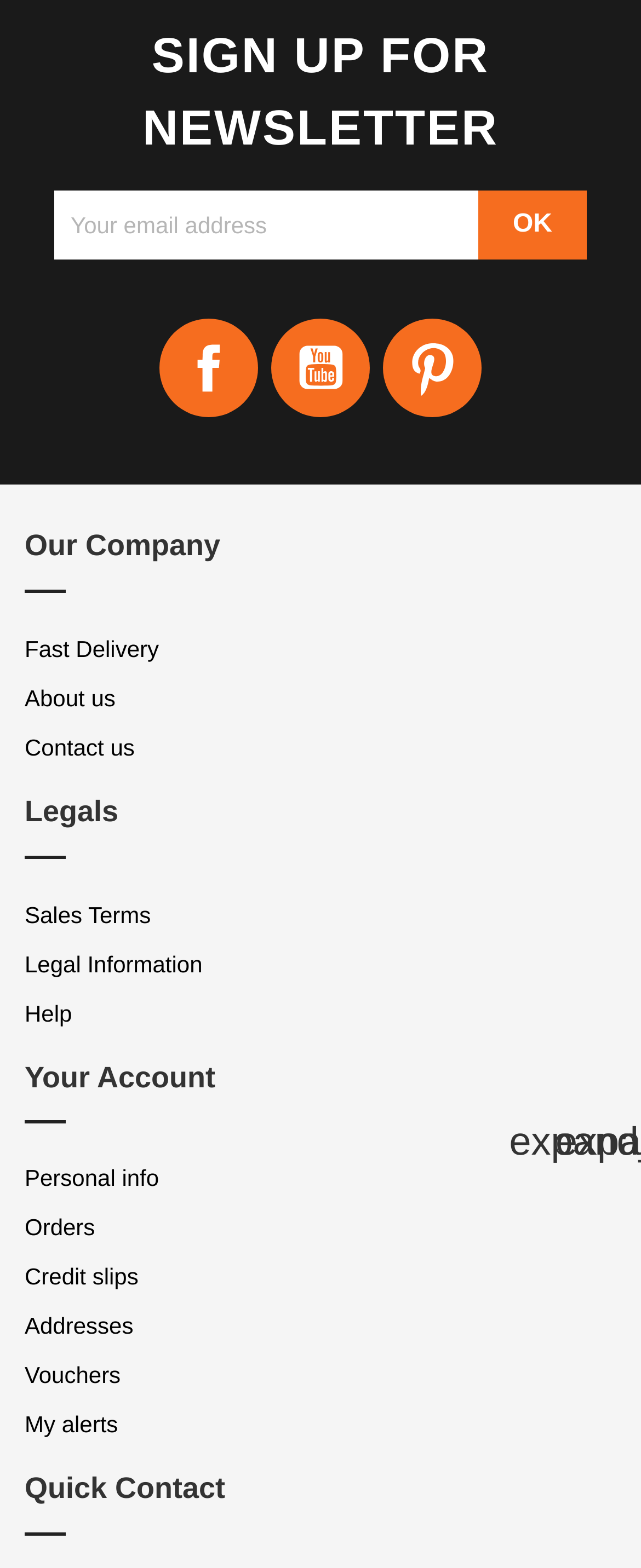Provide the bounding box coordinates for the specified HTML element described in this description: "About us". The coordinates should be four float numbers ranging from 0 to 1, in the format [left, top, right, bottom].

[0.038, 0.437, 0.18, 0.453]